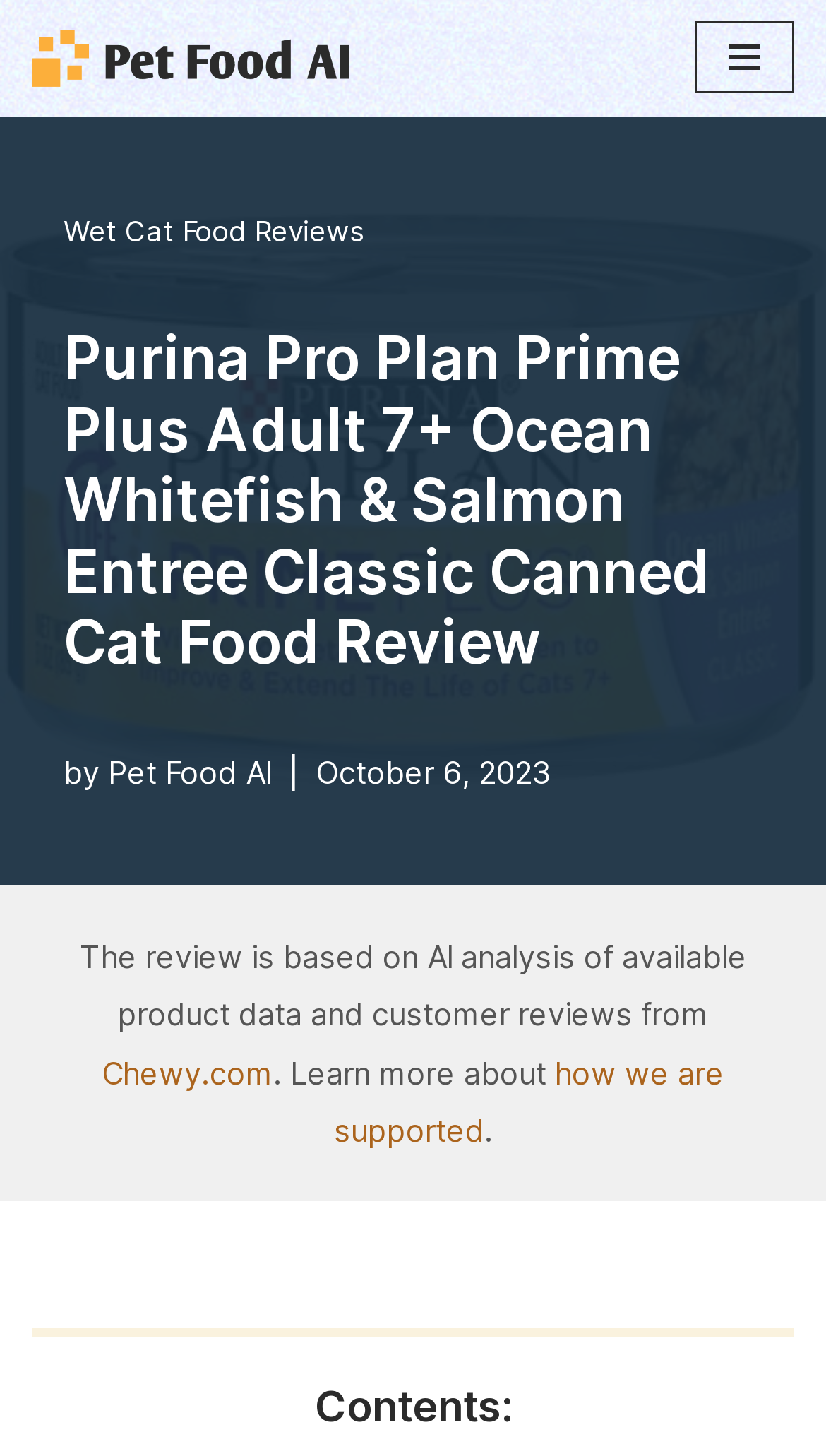Answer the following query concisely with a single word or phrase:
When was the review published?

October 6, 2023